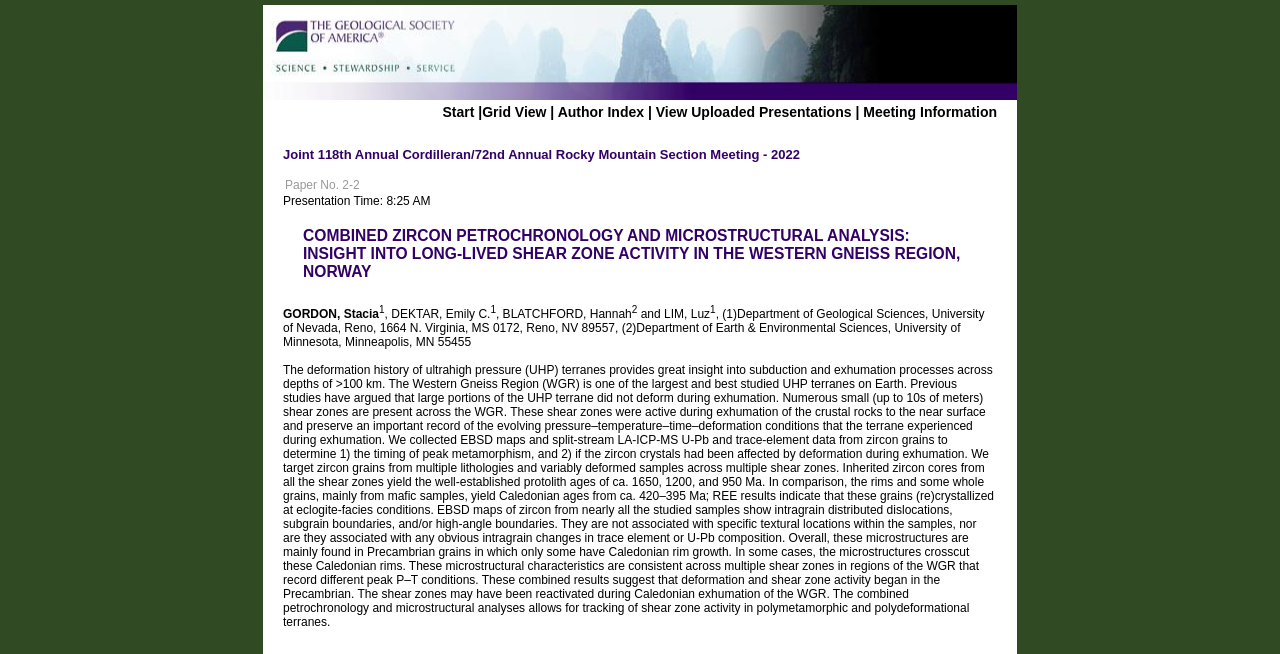Find the bounding box coordinates for the HTML element described as: "alt="[Visit Client Website]"". The coordinates should consist of four float values between 0 and 1, i.e., [left, top, right, bottom].

[0.205, 0.139, 0.795, 0.156]